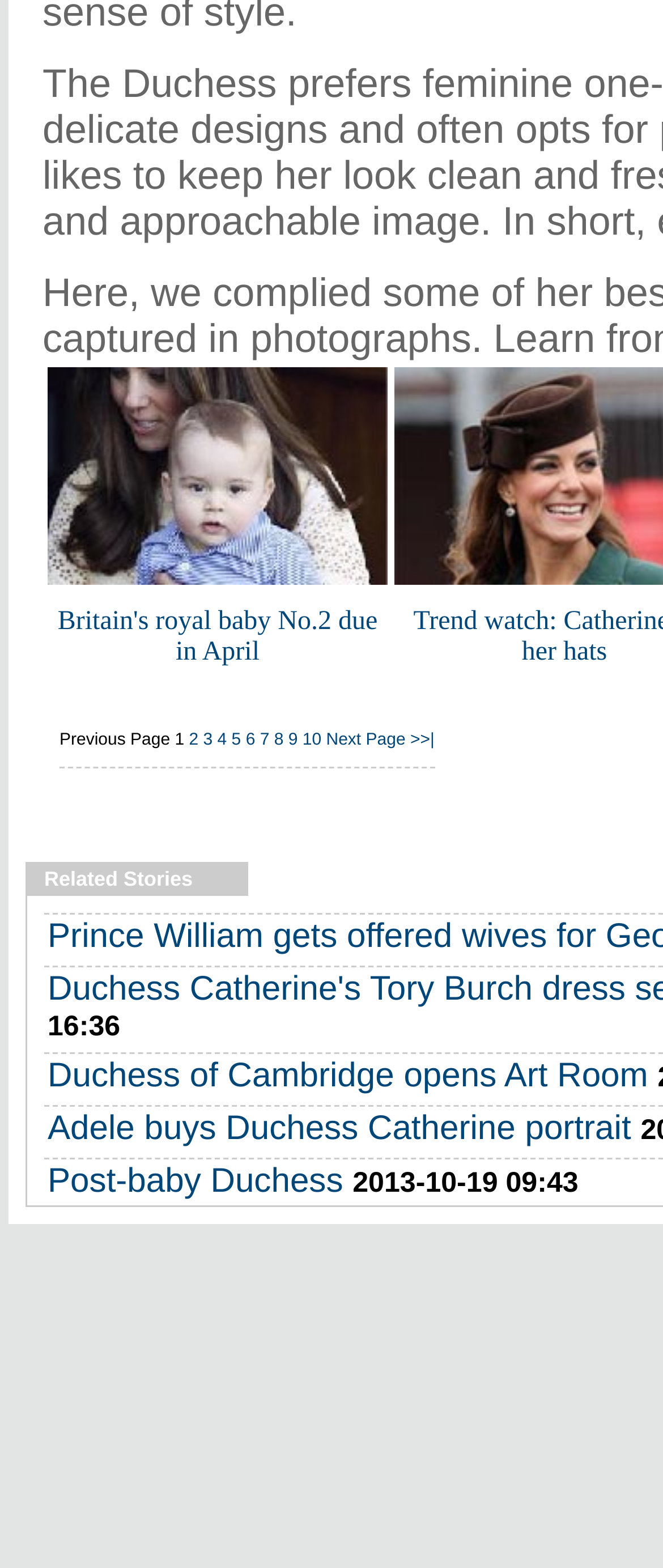Please specify the bounding box coordinates of the clickable section necessary to execute the following command: "View Duchess, Catherine style".

[0.069, 0.234, 0.587, 0.374]